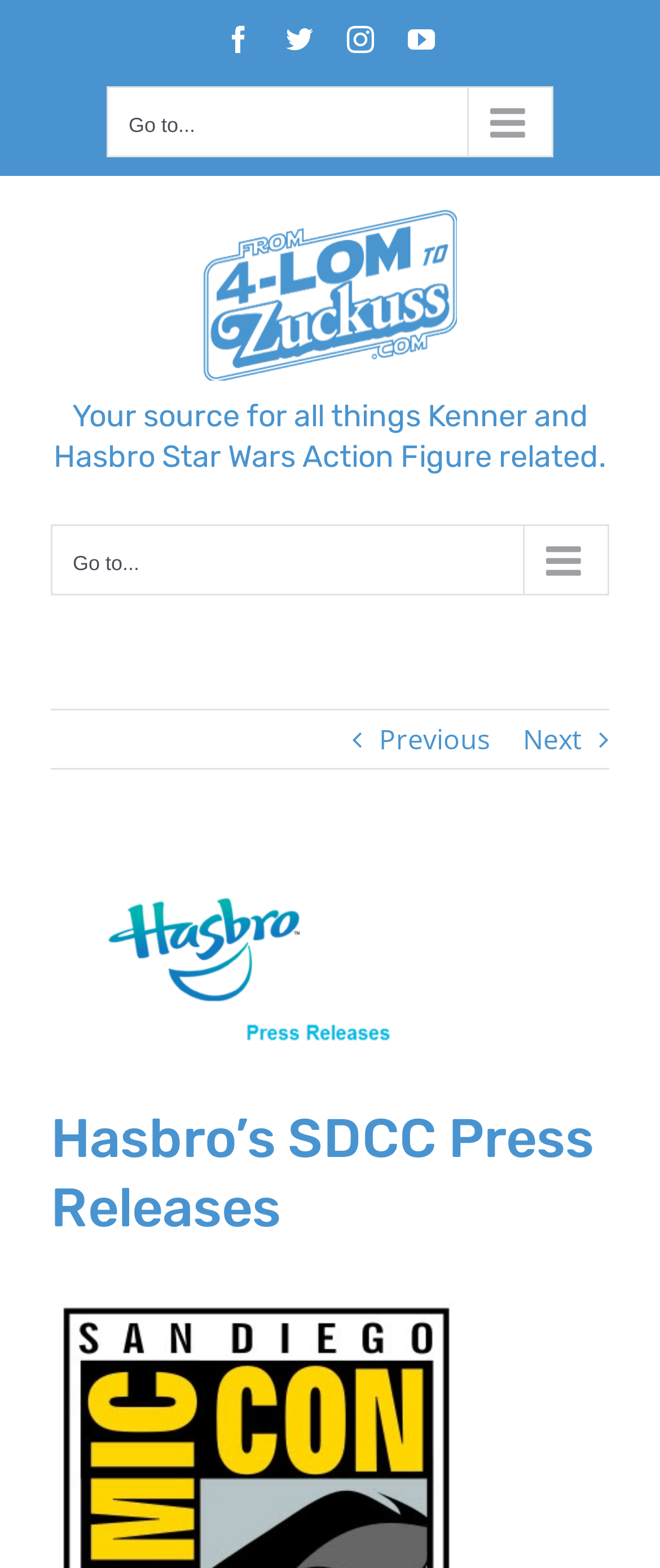How many navigation menus are available?
Could you answer the question with a detailed and thorough explanation?

I found two navigation menus on the webpage, one is the 'Secondary Mobile Menu' and the other is the 'Main Menu Mobile', so there are 2 navigation menus available.